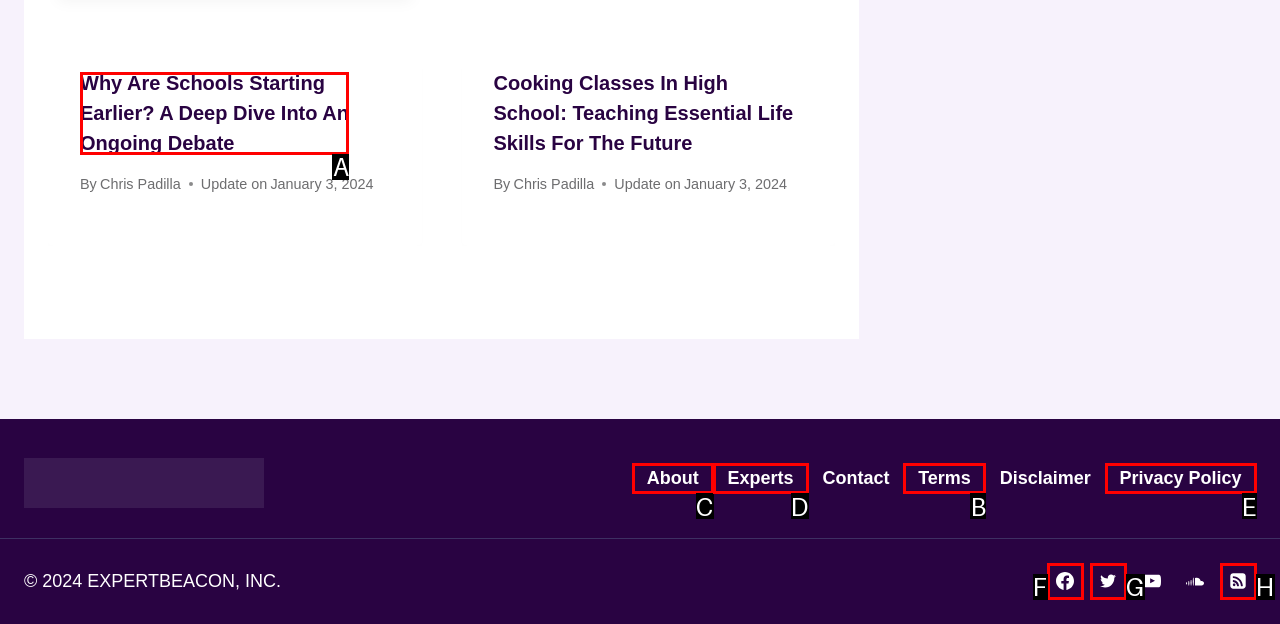Choose the correct UI element to click for this task: Check the terms and conditions Answer using the letter from the given choices.

B